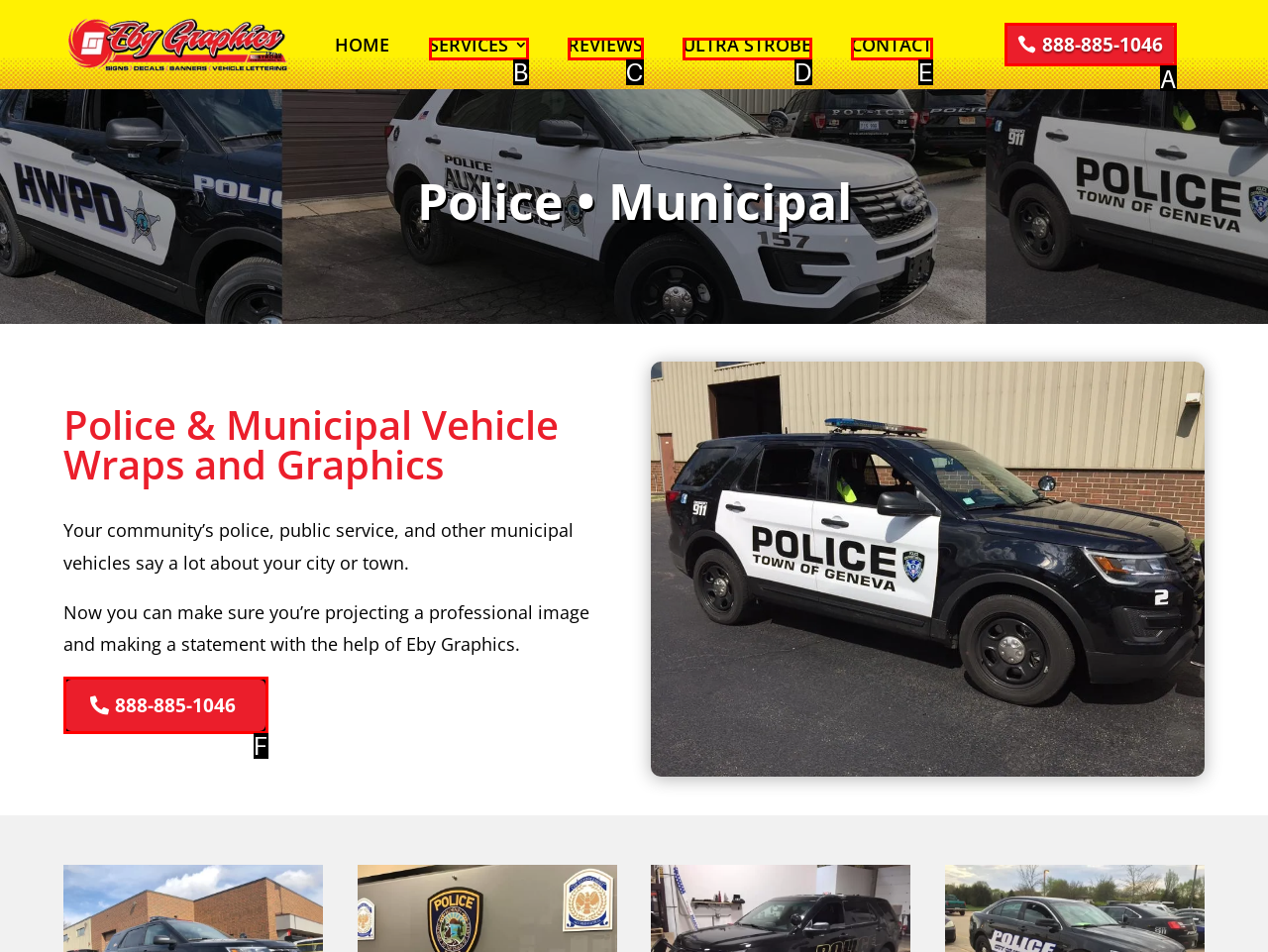Which lettered option matches the following description: Ultra Strobe
Provide the letter of the matching option directly.

D